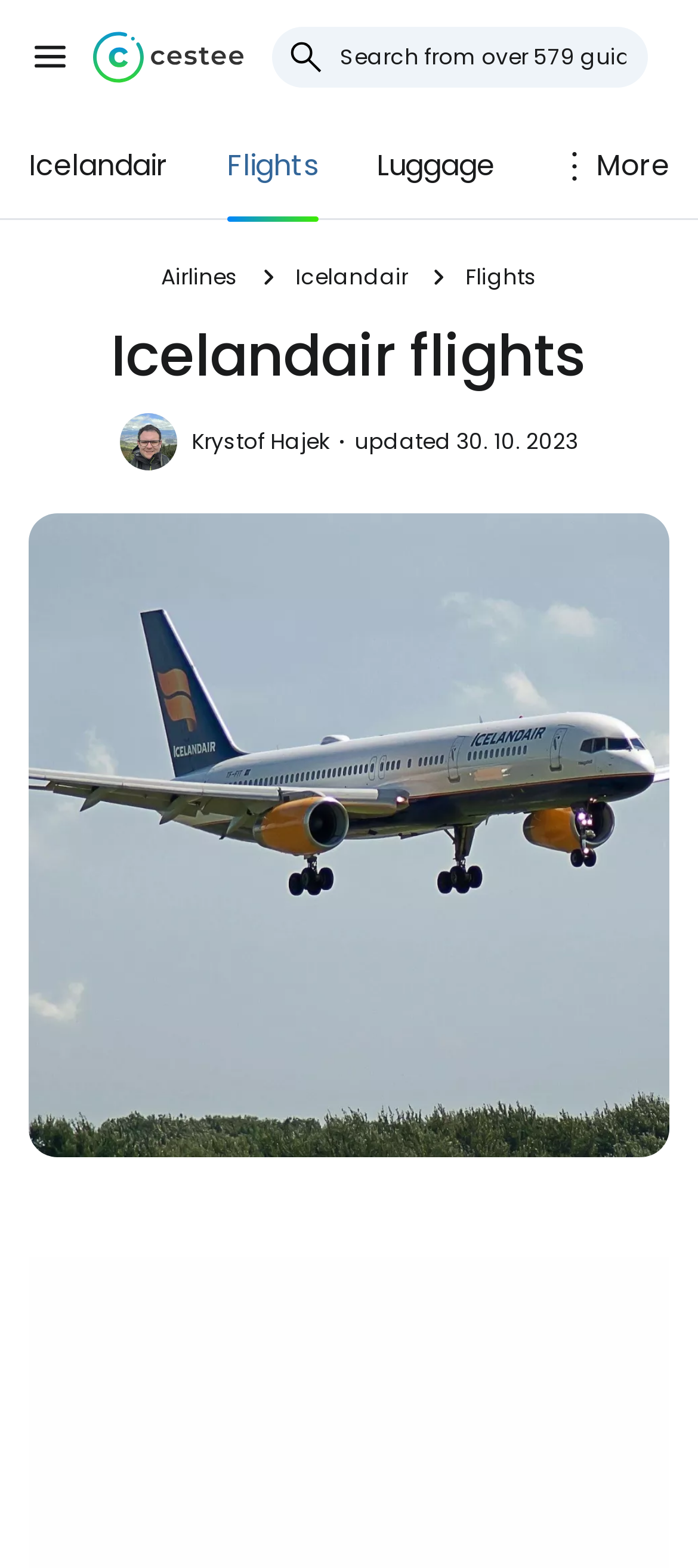Show the bounding box coordinates for the HTML element as described: "title="Visit the main page"".

None